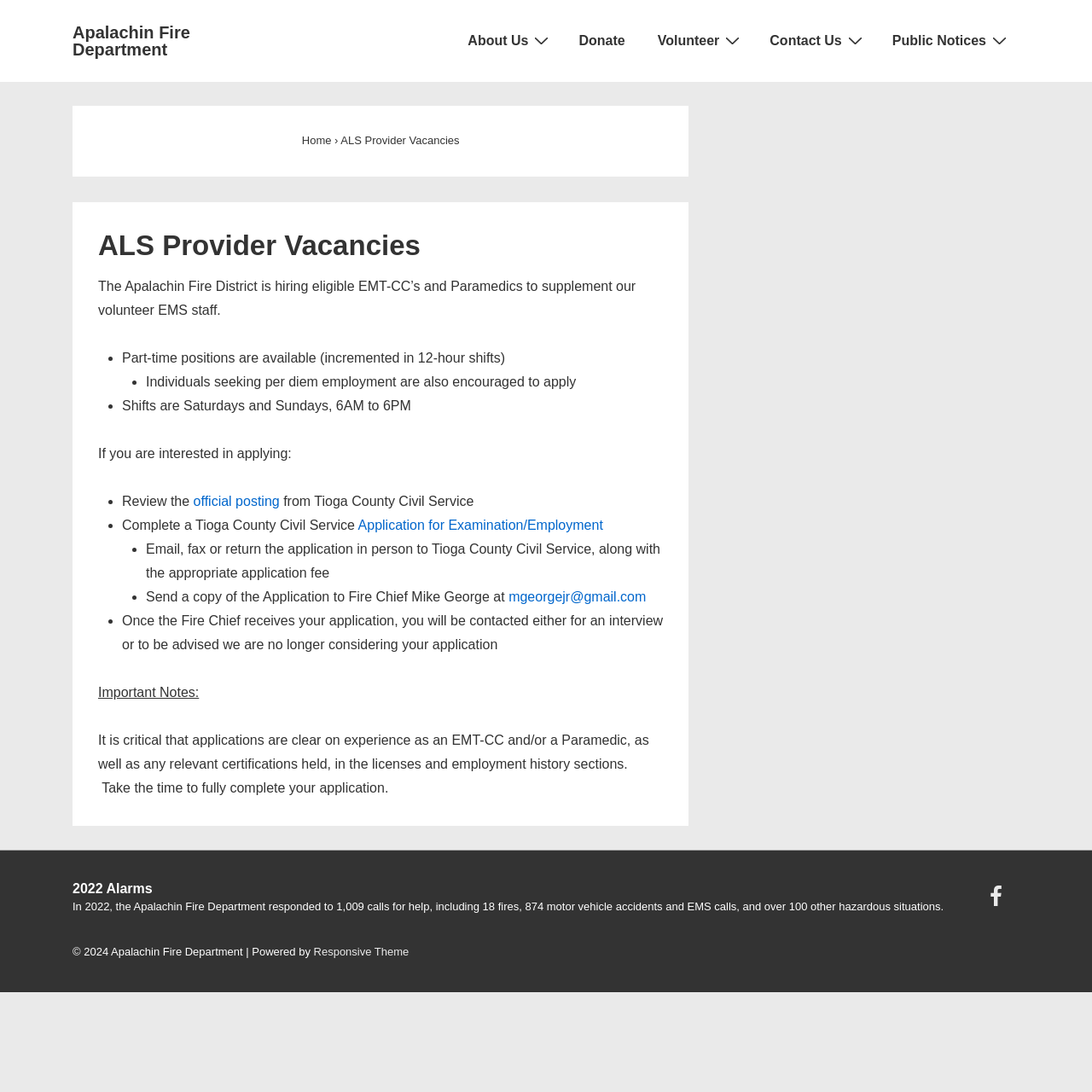Find the bounding box coordinates of the UI element according to this description: "Application for Examination/Employment".

[0.328, 0.474, 0.552, 0.488]